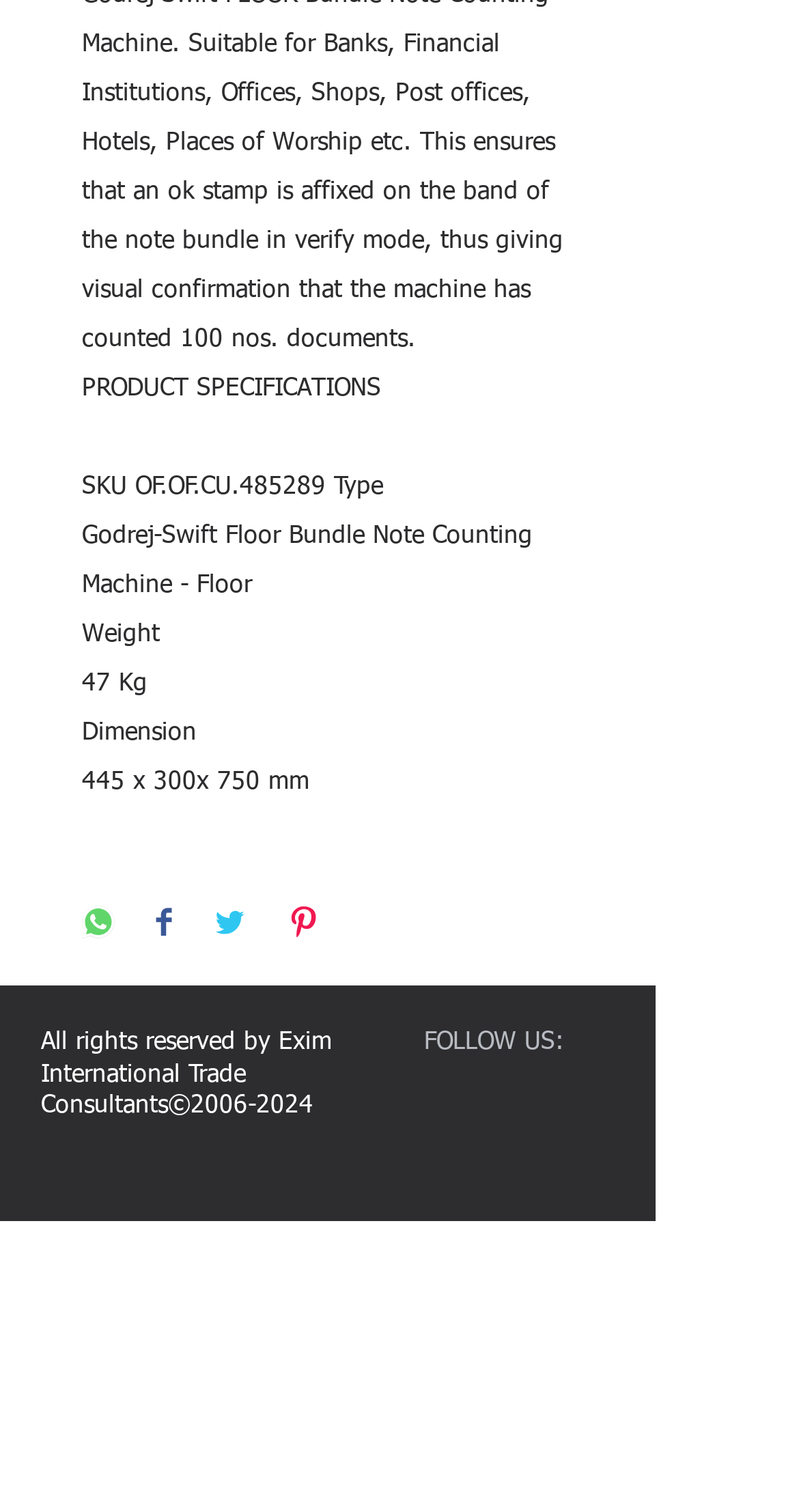Based on the provided description, "aria-label="Facebook Social Icon"", find the bounding box of the corresponding UI element in the screenshot.

[0.767, 0.722, 0.856, 0.769]